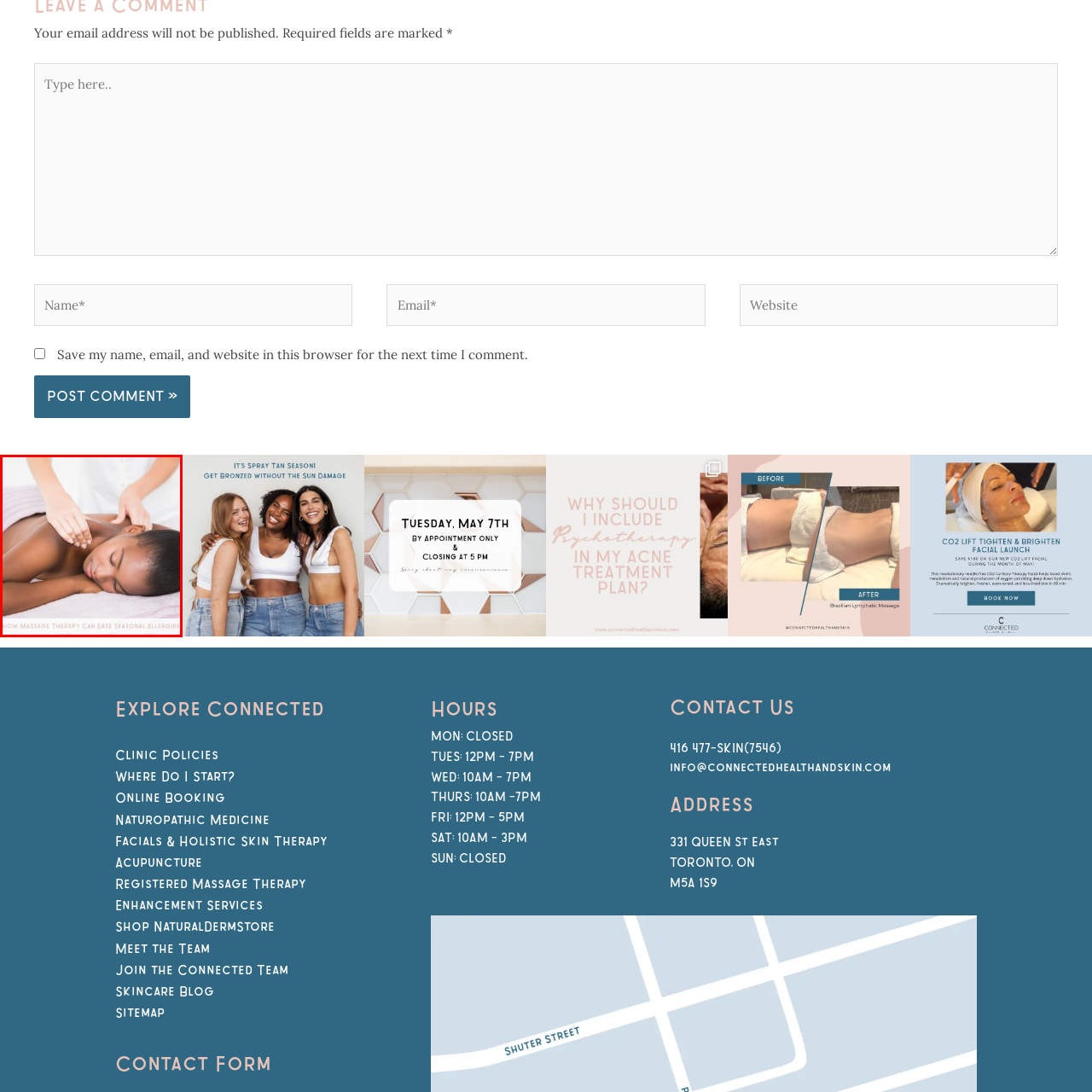What is the atmosphere of the massage therapy session?
Carefully analyze the image within the red bounding box and give a comprehensive response to the question using details from the image.

The caption describes the atmosphere as tranquil, implying a peaceful and calming environment, which is ideal for addressing the stress and discomfort associated with allergies.